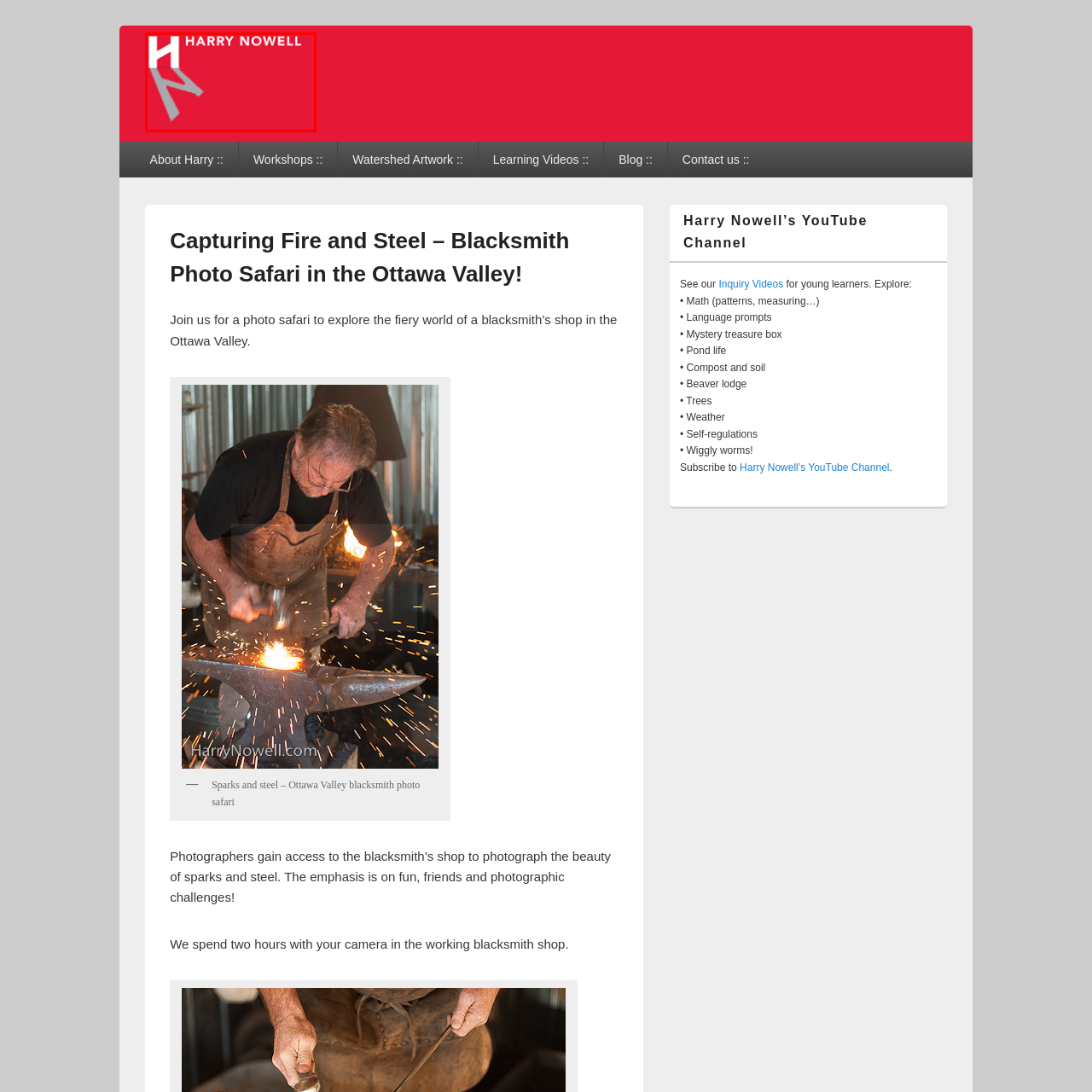Look at the area marked with a blue rectangle, What is the profession of Harry Nowell? 
Provide your answer using a single word or phrase.

Teacher